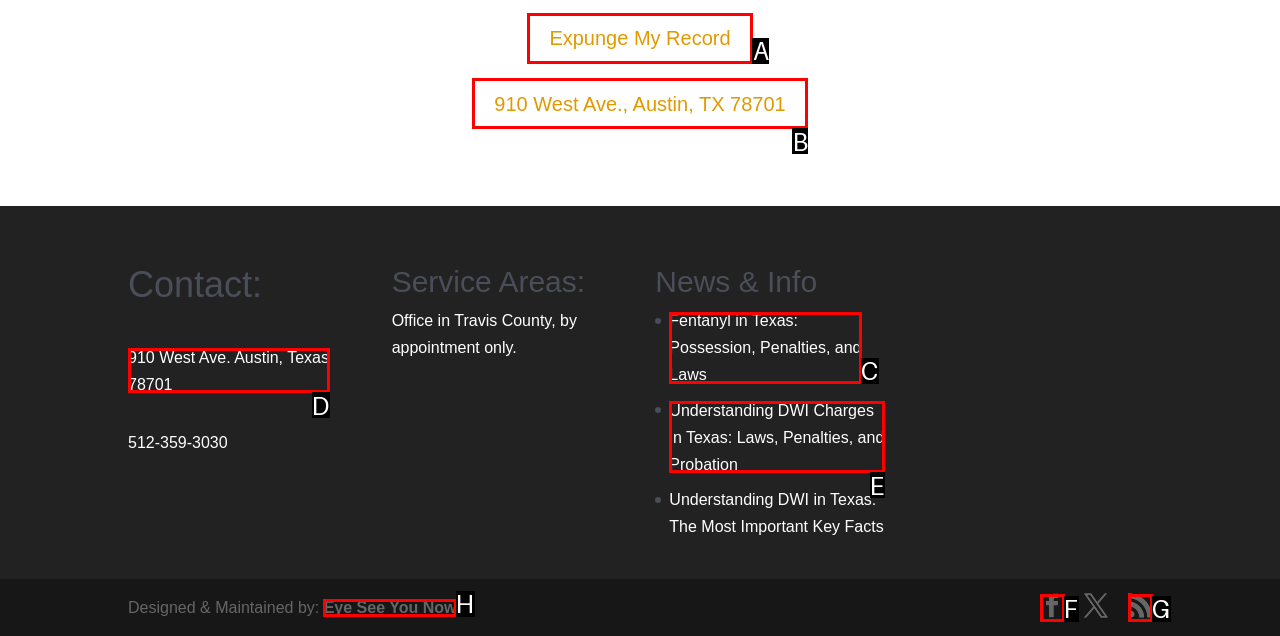Tell me which option best matches this description: Expunge My Record
Answer with the letter of the matching option directly from the given choices.

A